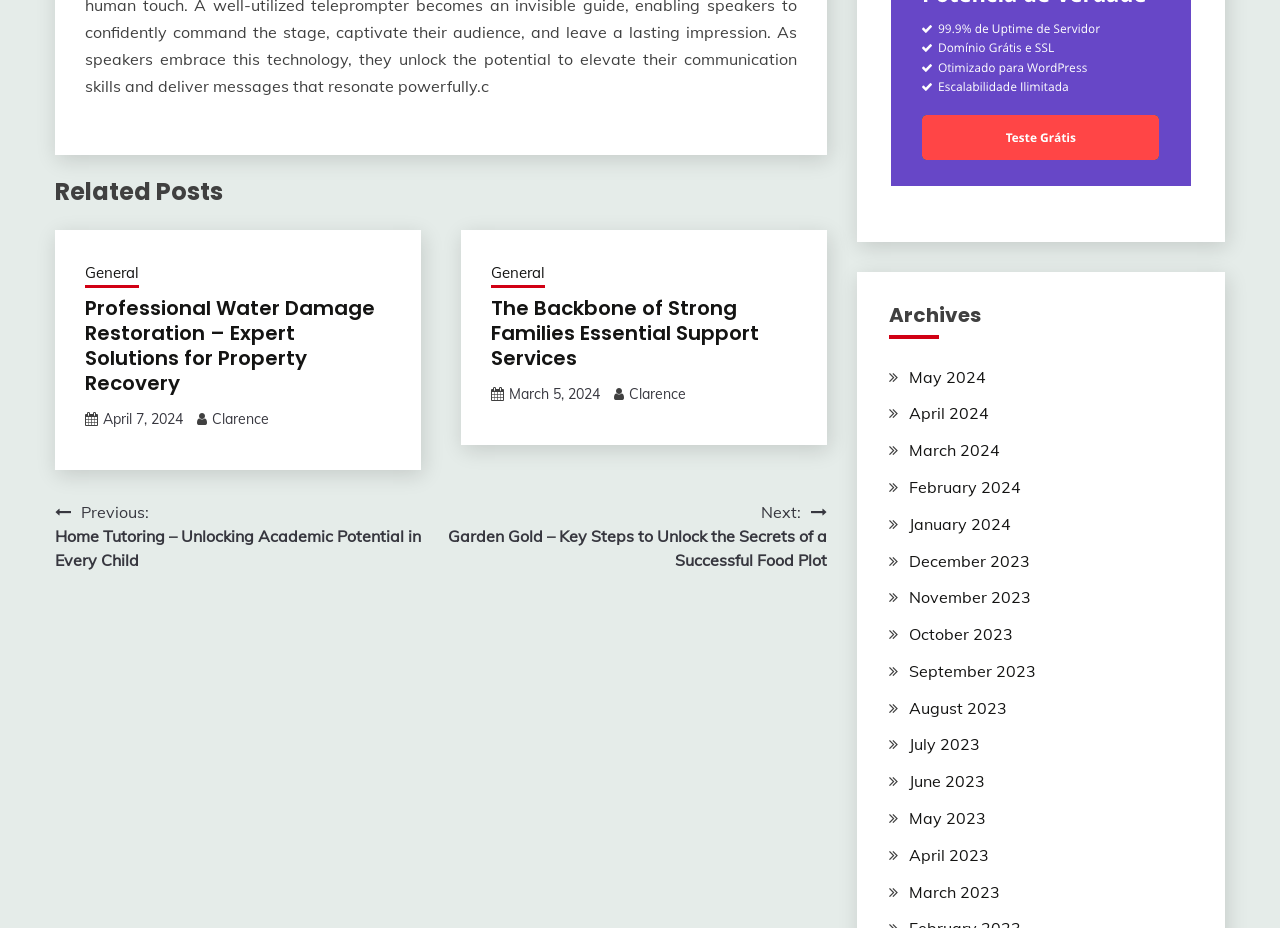Locate the coordinates of the bounding box for the clickable region that fulfills this instruction: "go to Concerts".

None